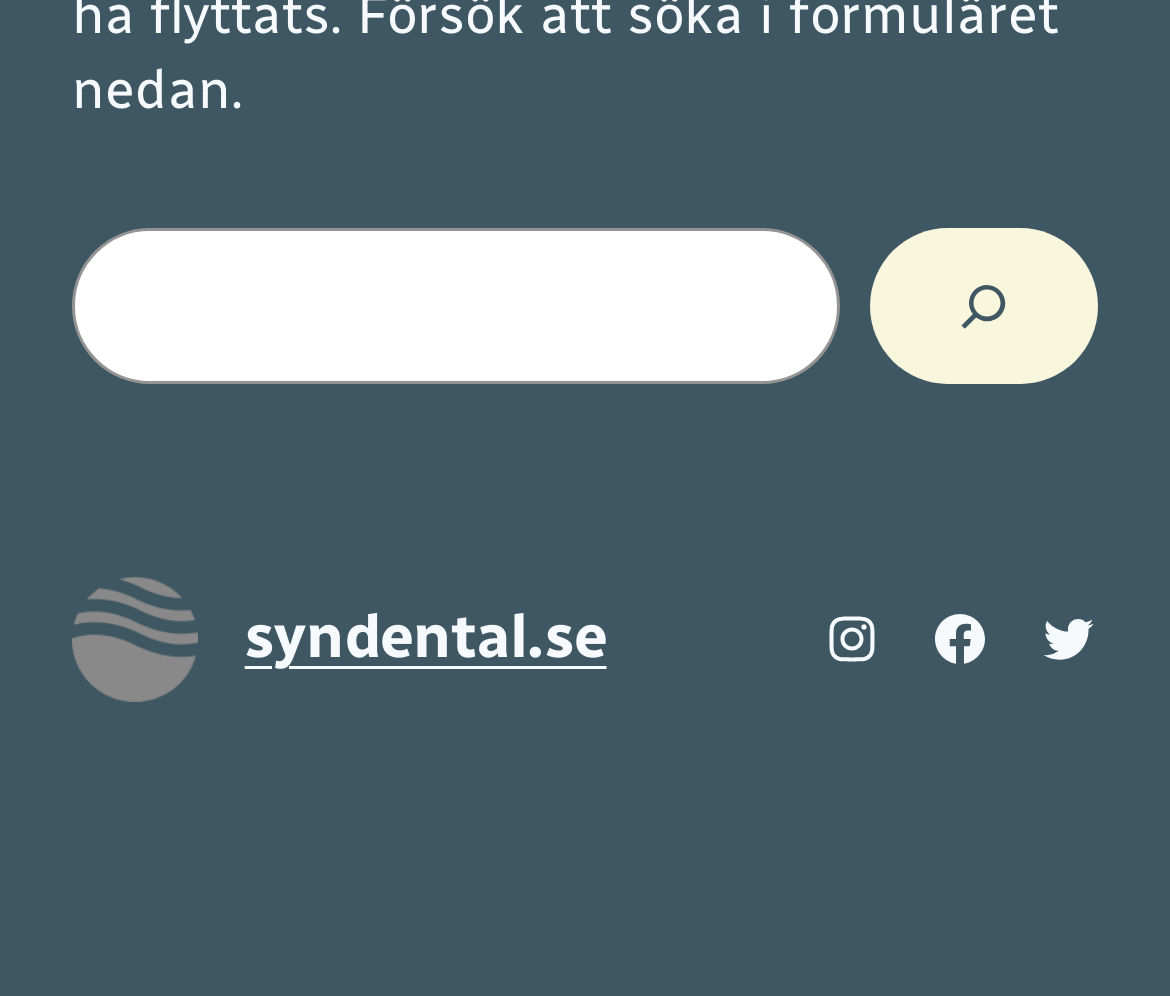Identify the bounding box coordinates for the UI element that matches this description: "Editorial Team".

None